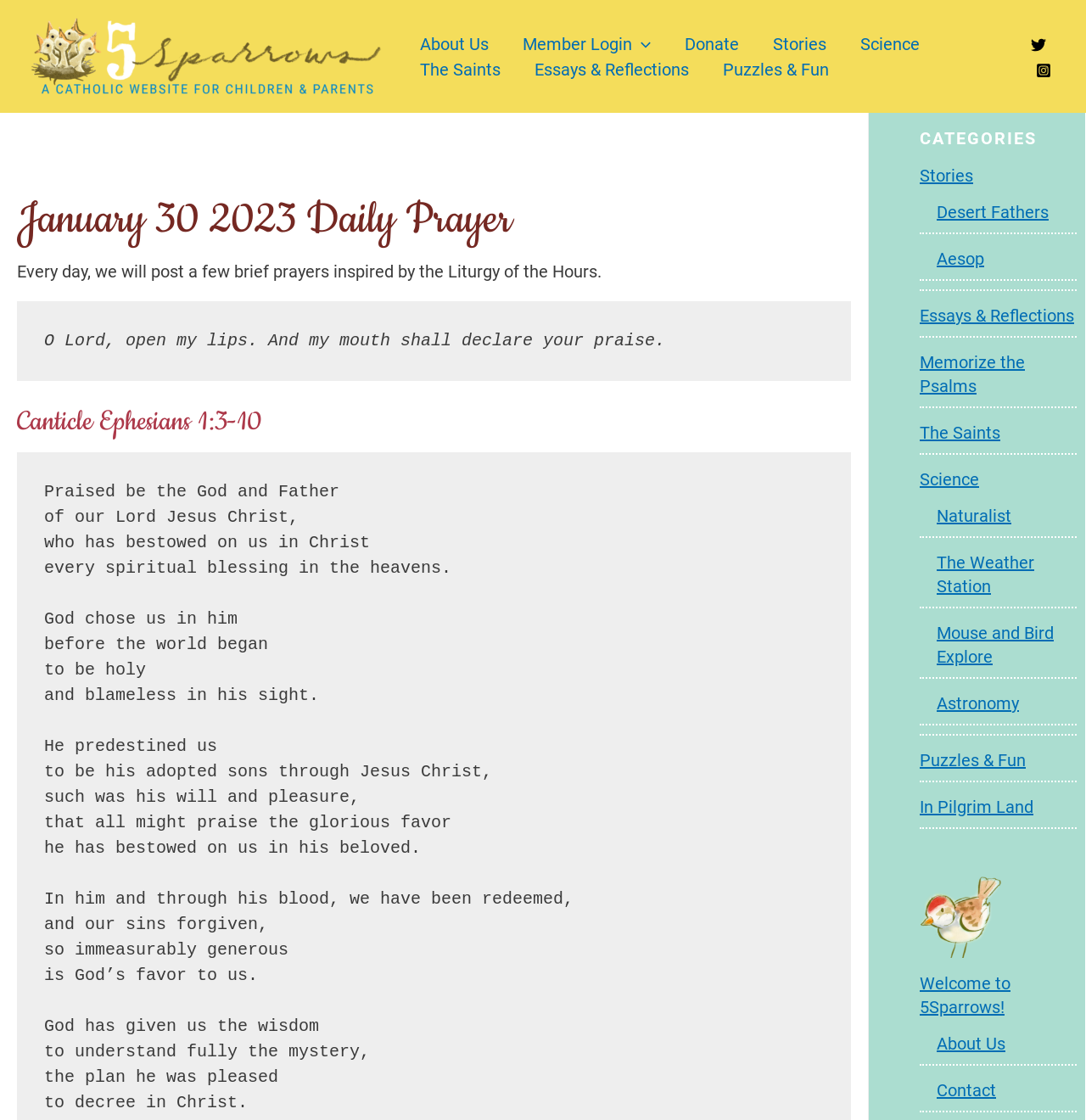Can you find and provide the main heading text of this webpage?

January 30 2023 Daily Prayer